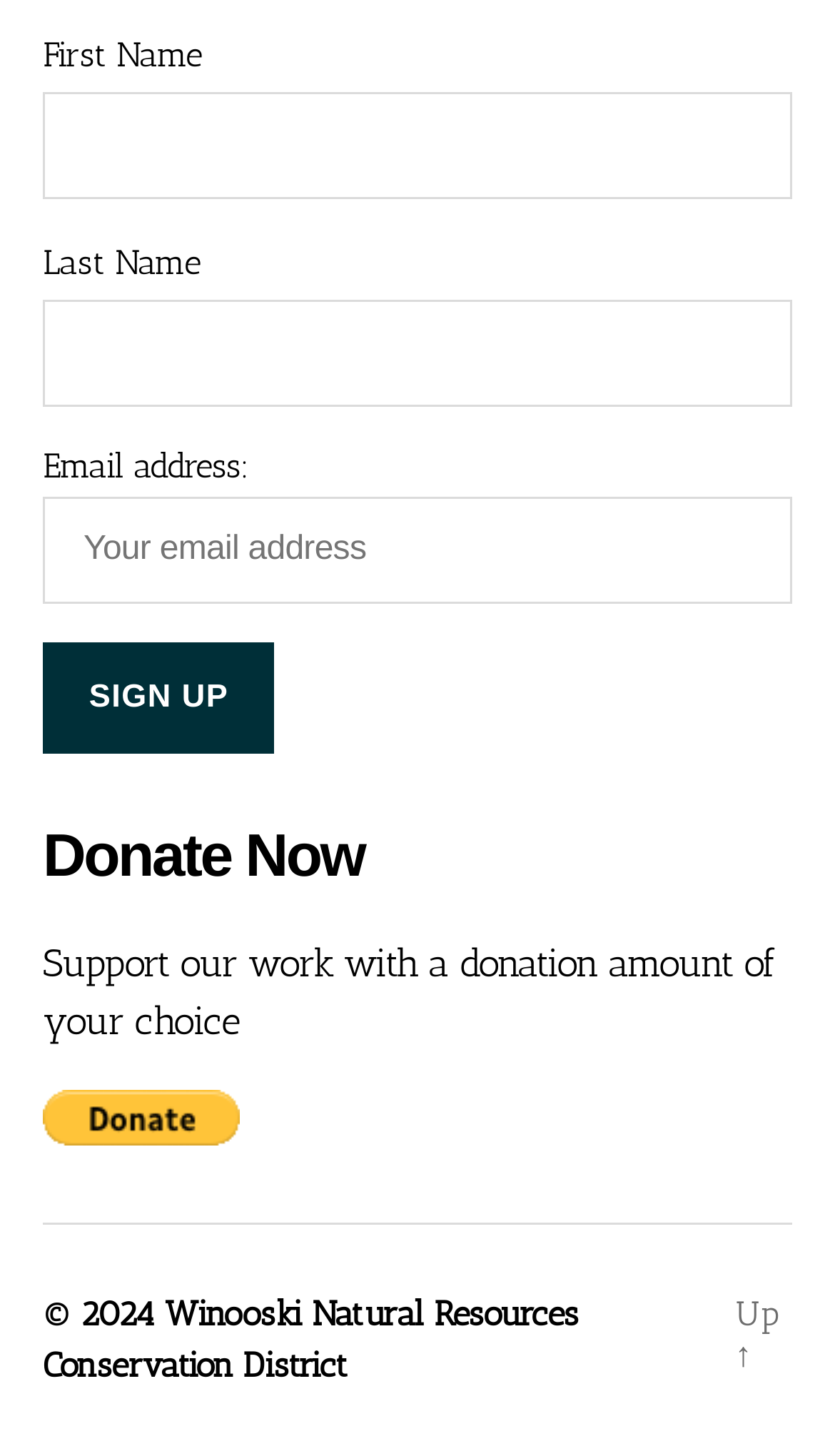What is the first input field for?
Identify the answer in the screenshot and reply with a single word or phrase.

First Name